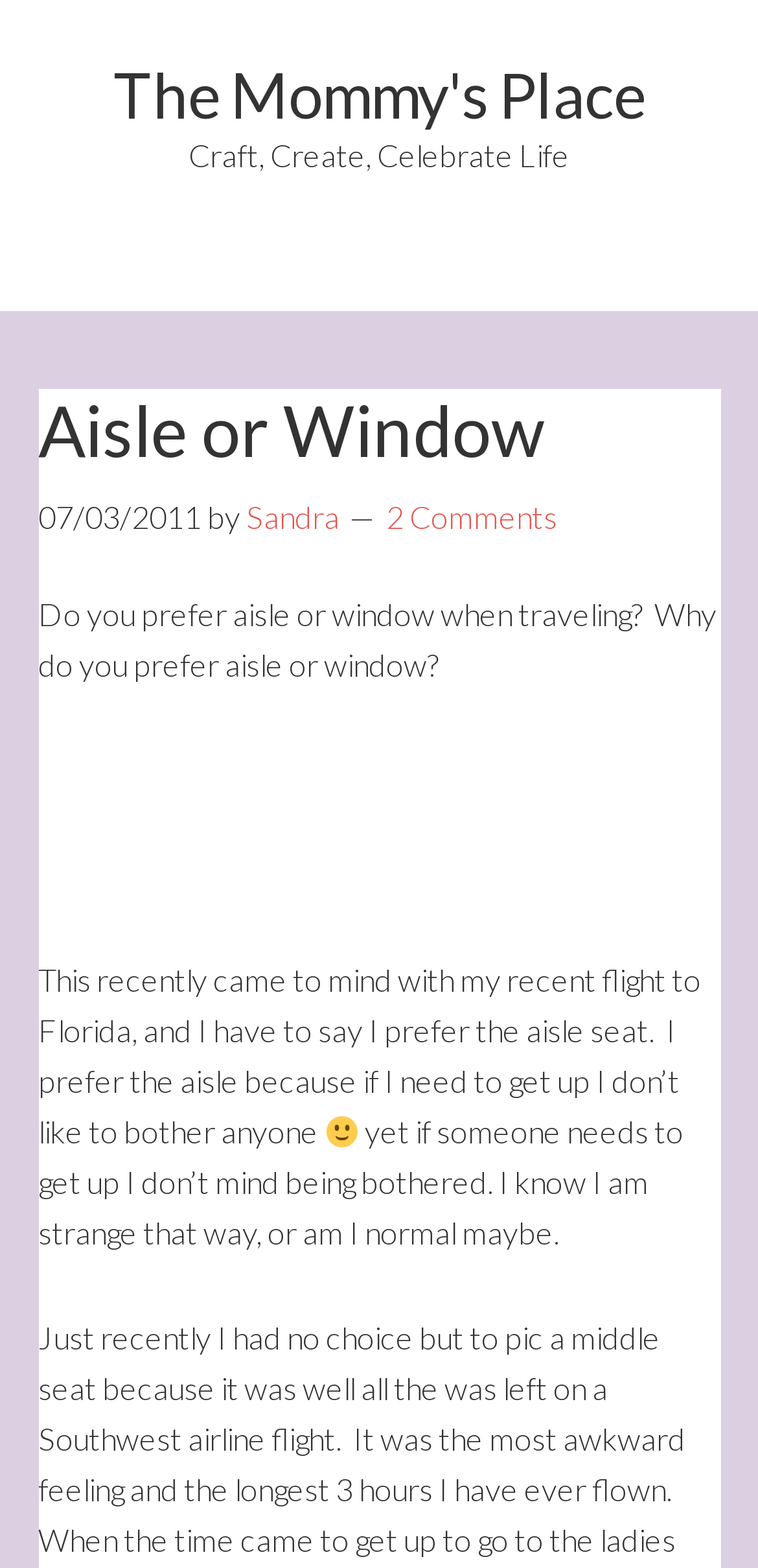What is the date of the blog post?
Look at the image and provide a short answer using one word or a phrase.

07/03/2011